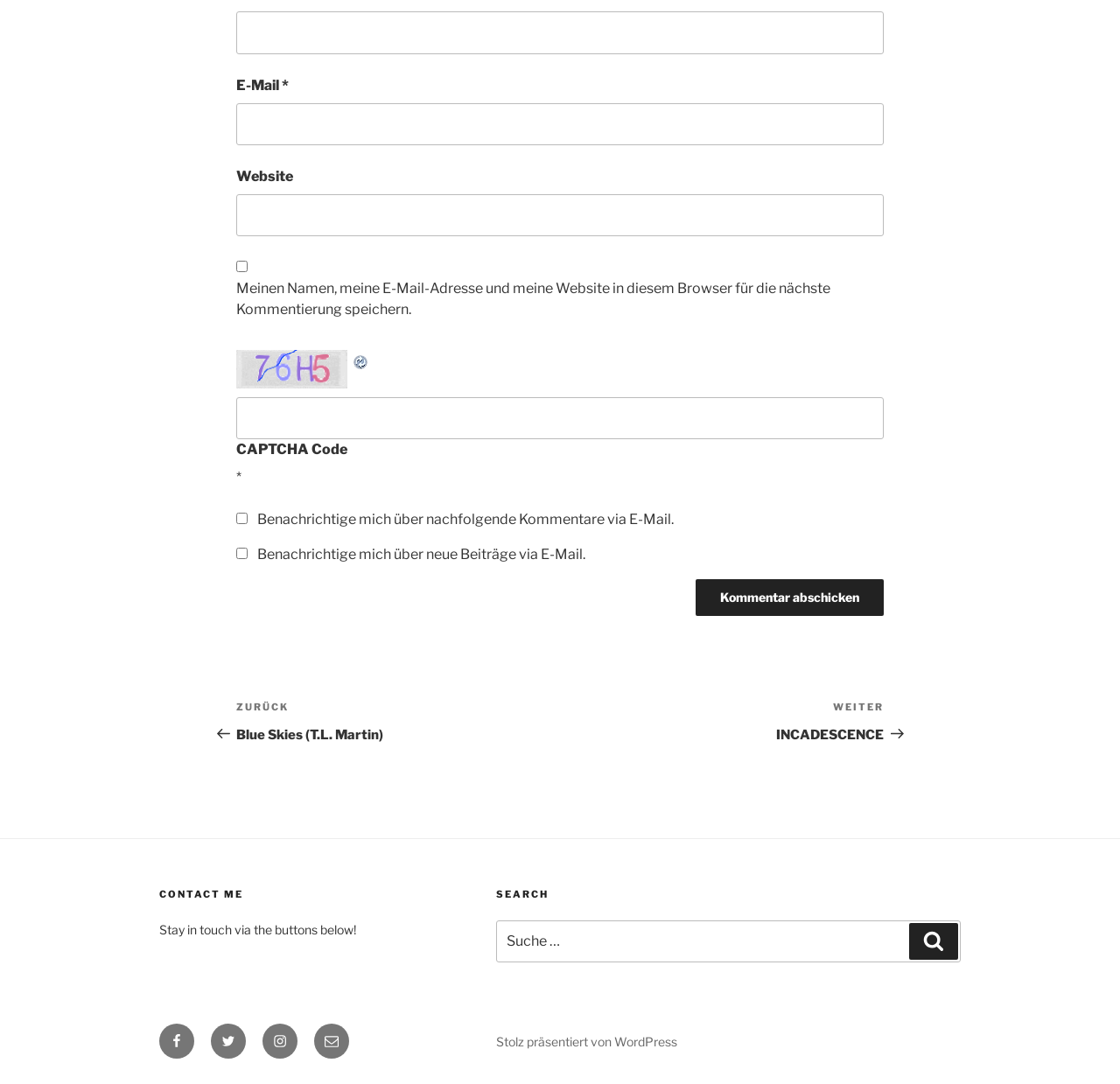Indicate the bounding box coordinates of the clickable region to achieve the following instruction: "Enter your name."

[0.211, 0.011, 0.789, 0.05]